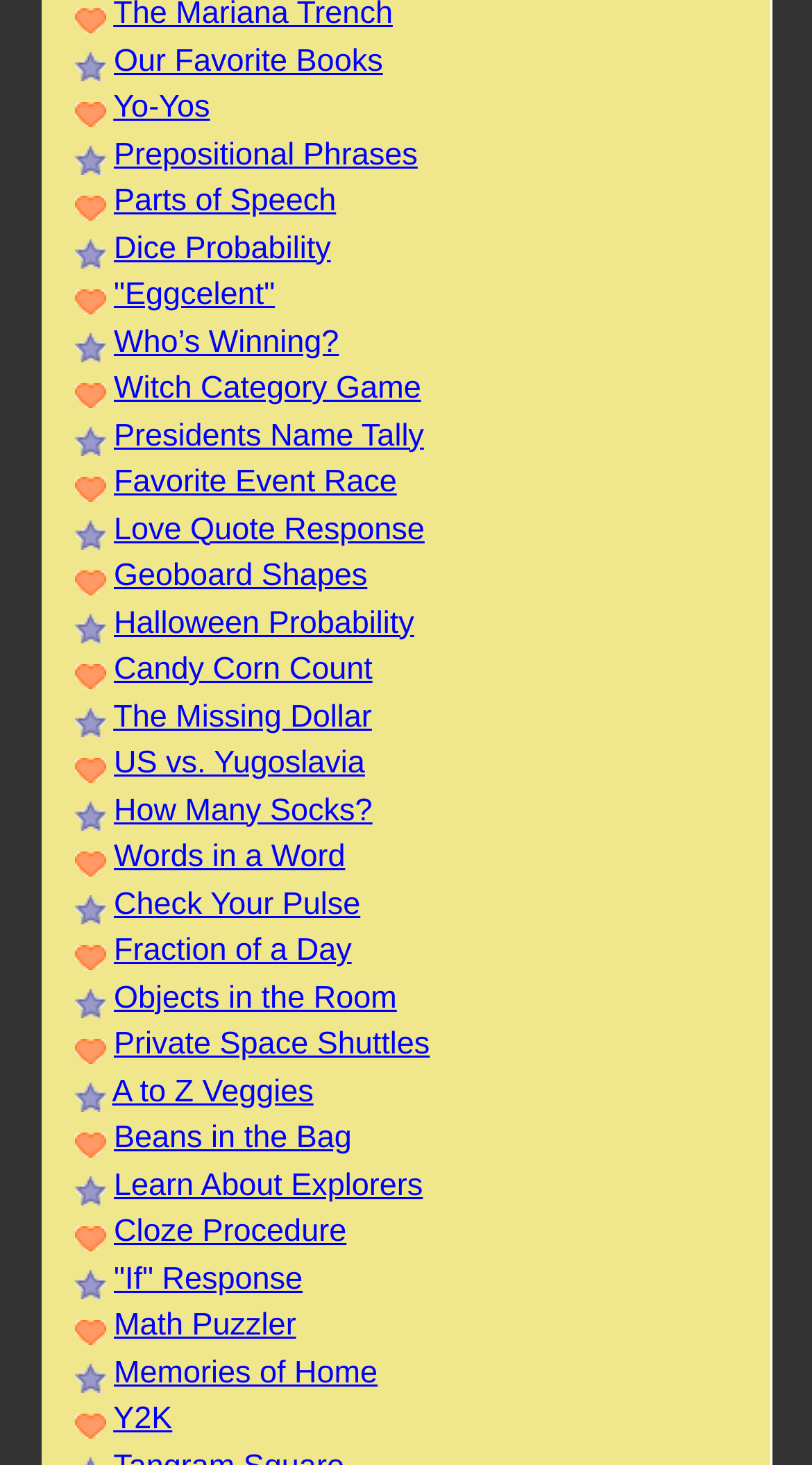Please mark the bounding box coordinates of the area that should be clicked to carry out the instruction: "Explore 'Yo-Yos'".

[0.14, 0.061, 0.259, 0.085]